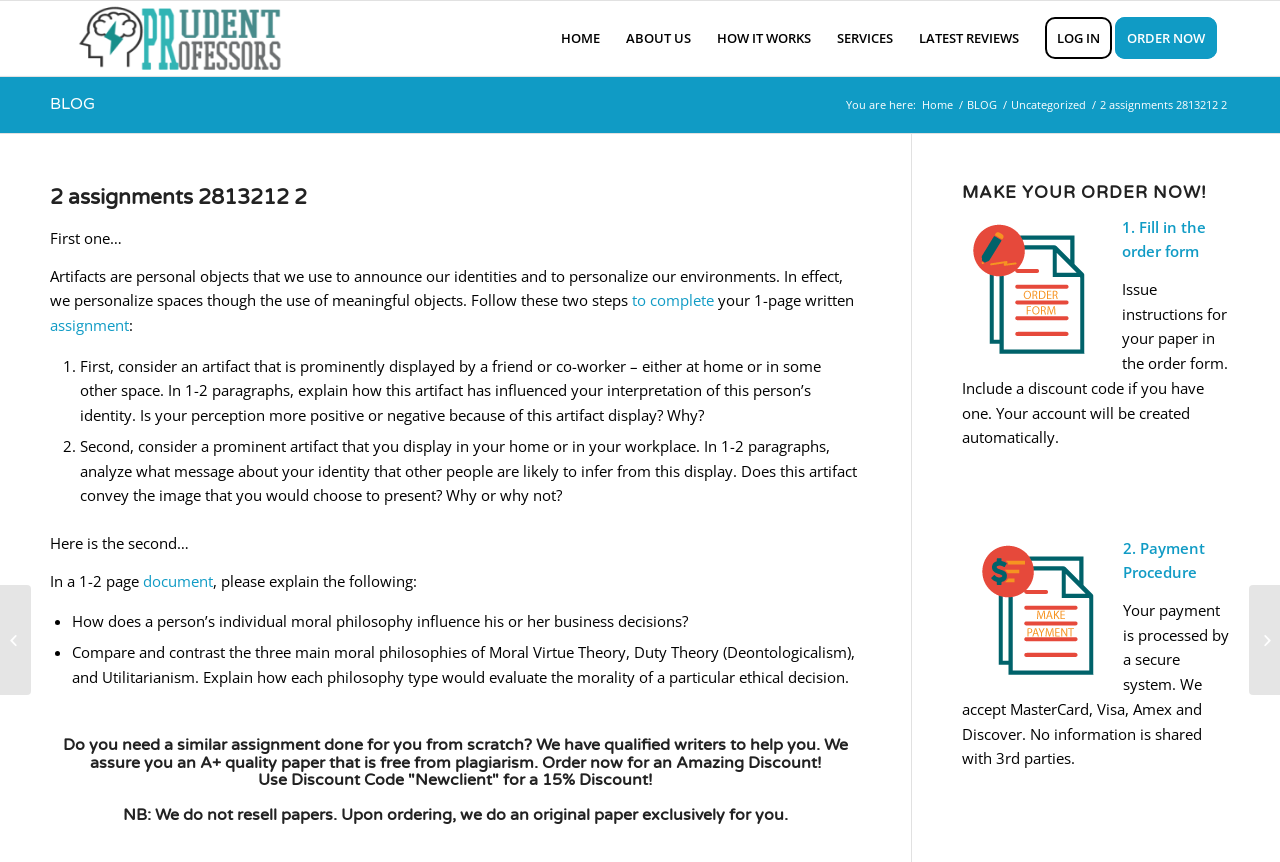Please determine the bounding box of the UI element that matches this description: BLOG. The coordinates should be given as (top-left x, top-left y, bottom-right x, bottom-right y), with all values between 0 and 1.

[0.039, 0.109, 0.074, 0.132]